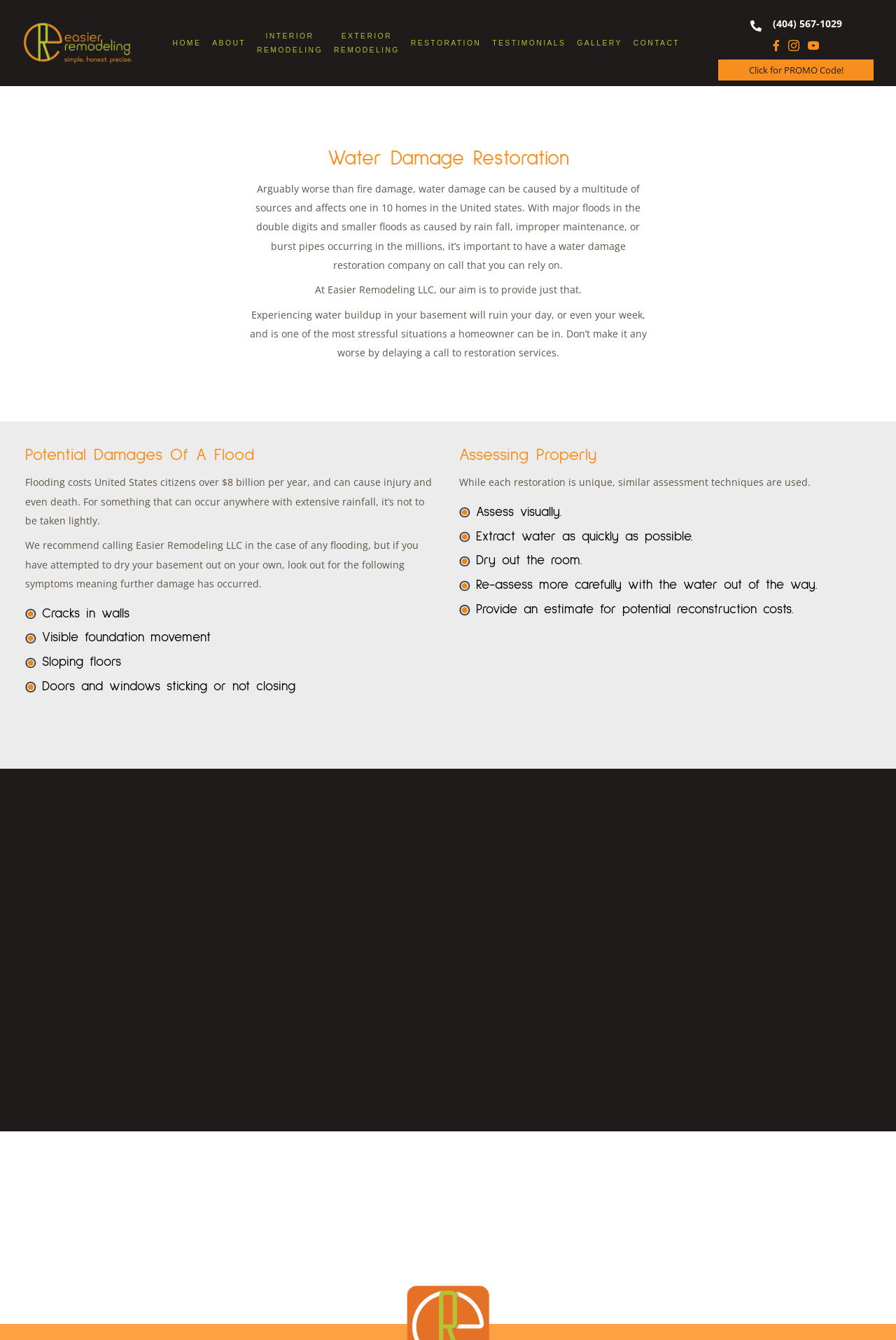Why may a home flood?
Please respond to the question with a detailed and thorough explanation.

The webpage lists several reasons why a home may flood, including the build location, foundation, and other factors, which are mentioned in the section 'Your home may flood for any of the following reasons'.